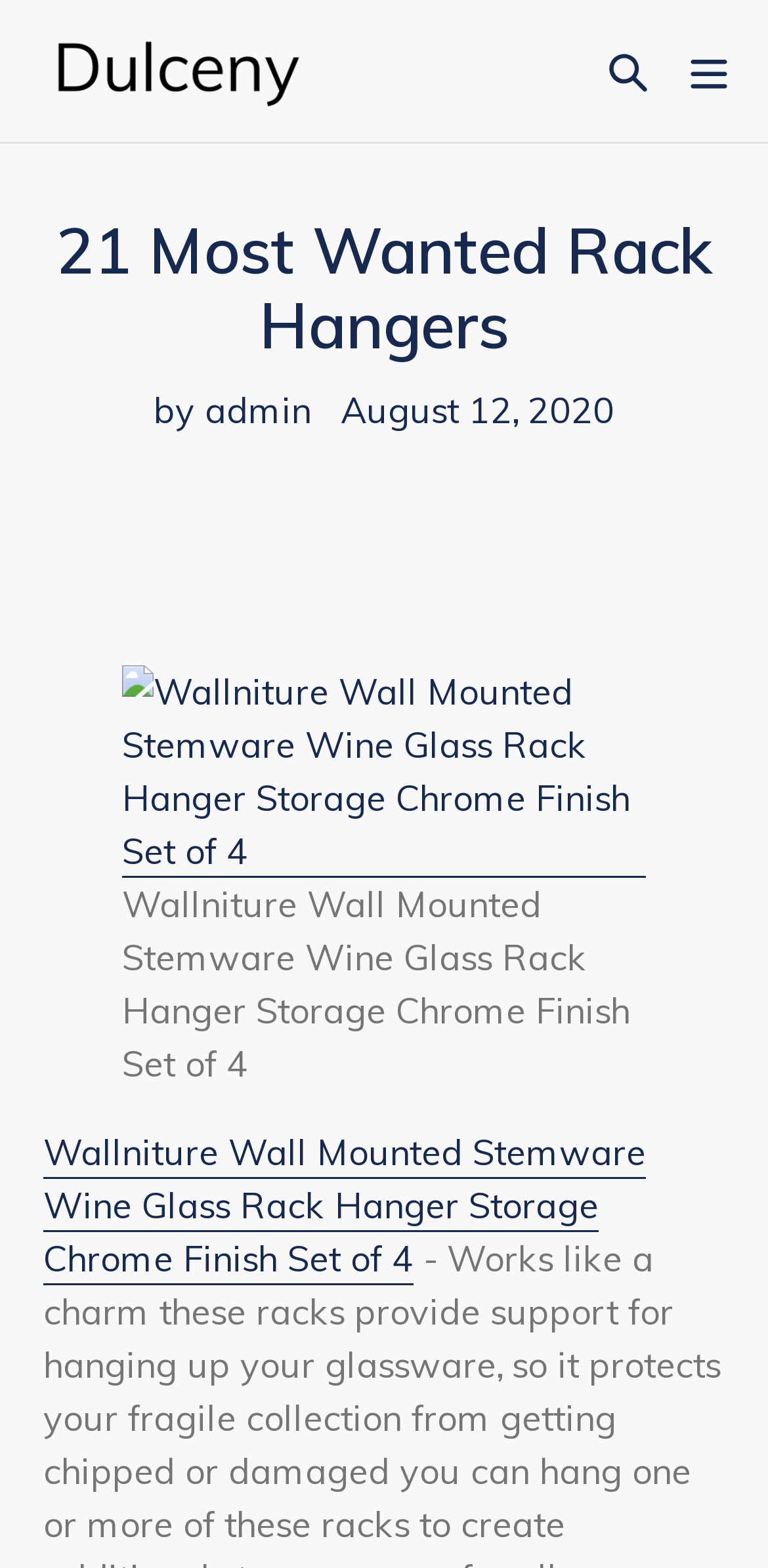What is the function of the button at the top-right corner?
Provide a detailed answer to the question, using the image to inform your response.

I determined the function of the button by looking at the button element, which has the text 'Search' and is located at the top-right corner of the webpage.